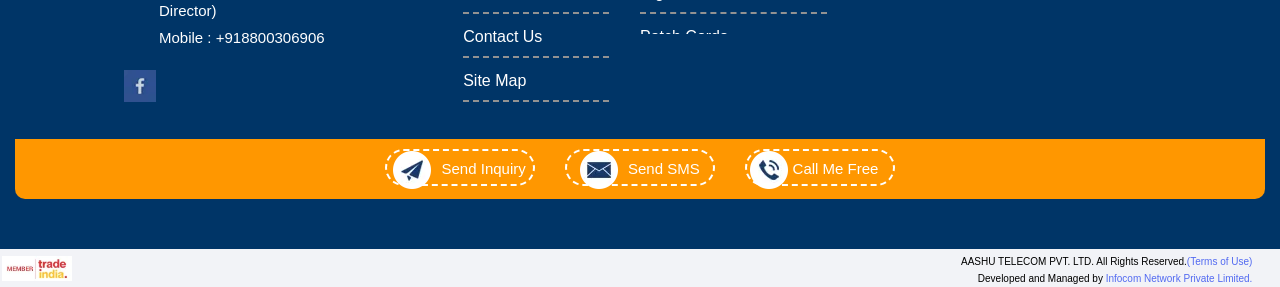Using the information from the screenshot, answer the following question thoroughly:
What is the company name?

The company name can be found at the bottom of the webpage, in the copyright section, which also mentions 'All Rights Reserved' and the developer of the website.